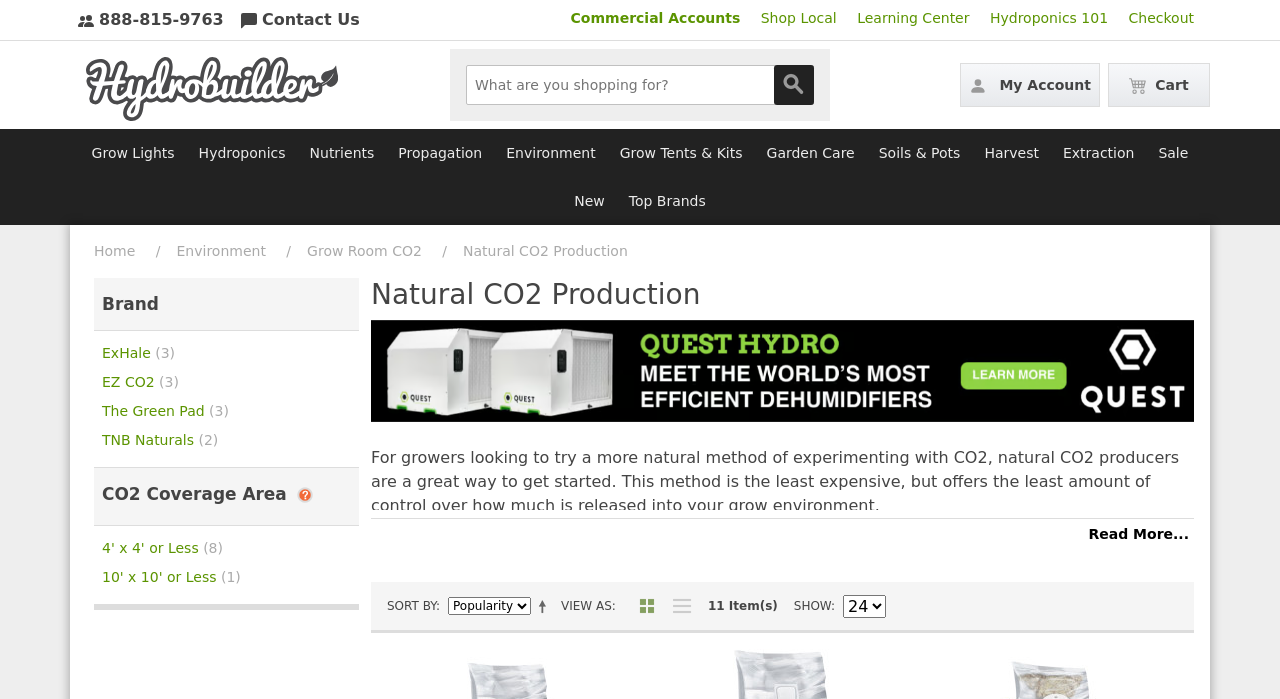Offer an extensive depiction of the webpage and its key elements.

This webpage is about natural CO2 production for grow rooms and grow tents. At the top, there is a logo and a phone number "888-815-9763" on the left, followed by a "Contact Us" button. On the right, there are links to "Commercial Accounts", "Shop Local", "Learning Center", "Hydroponics 101", and "Checkout".

Below the top section, there is a navigation menu with links to "My Account", "Cart", and a search box. The search box is accompanied by a "Search" button. There are also buttons for different categories, such as "Grow Lights", "Hydroponics", "Nutrients", and more.

On the left side, there is a section with links to "Home", "Environment", and "Grow Room CO2". Below this section, there is a heading "Brand" with a button and links to different brands, such as "ExHale", "EZ CO2", and "The Green Pad".

The main content of the page is about natural CO2 production. There is a heading "Natural CO2 Production" and a paragraph explaining what natural CO2 producers are and how they work. Below this, there is a section with links to different products, such as "4' x 4' or Less" and "10' x 10' or Less". There is also a section with a heading "CO2 Coverage Area TIP" and a link to "TIP: CO2 Coverage Area".

Further down, there is a section with a heading "Natural CO2 Production" again, and a link to "Shop Quest Dehumidifiers". Below this, there is a paragraph explaining the benefits of natural CO2 producers and how they can be used. There are also links to related products, such as "CO2 controller" and "The Green Pad line".

At the bottom of the page, there are buttons to "Read More..." and a section with options to sort and view the products. There is also a section showing the number of items and options to show more or fewer items per page.